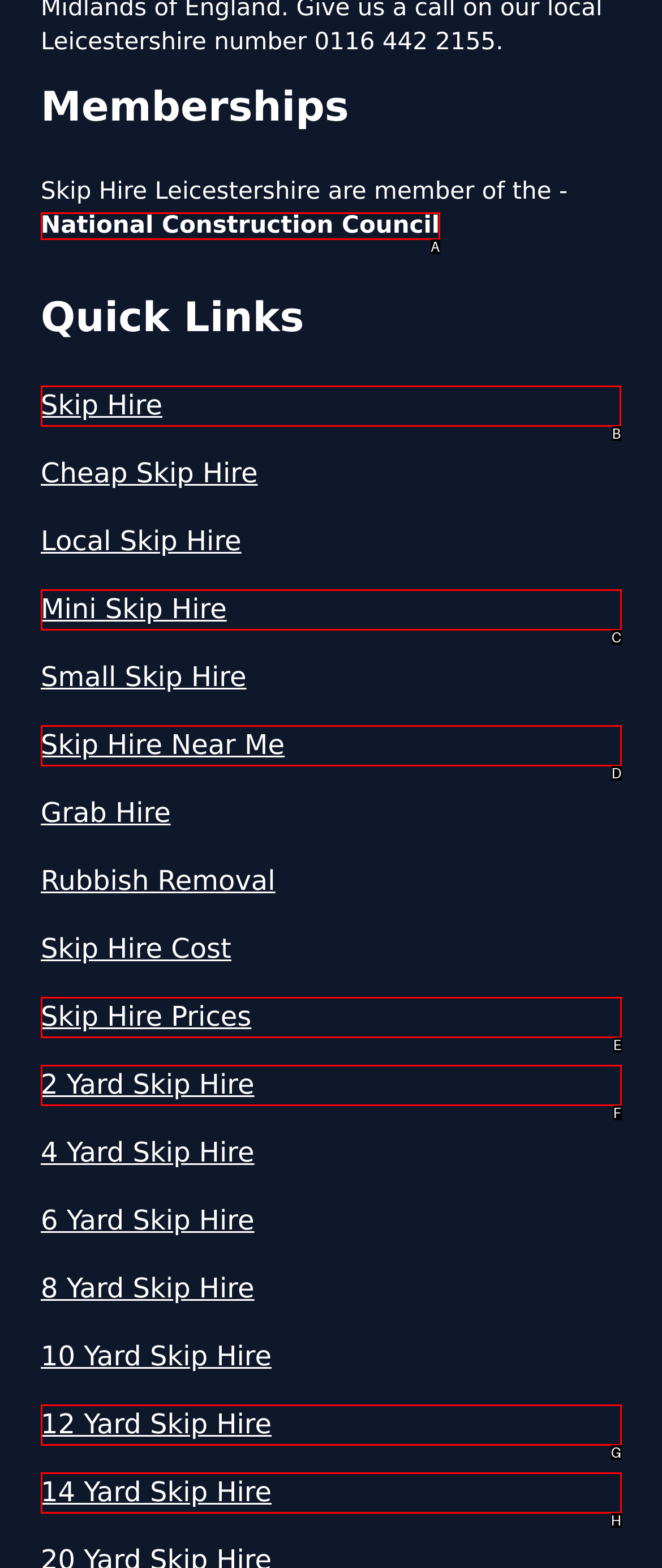Which UI element should be clicked to perform the following task: Go to Skip Hire? Answer with the corresponding letter from the choices.

B